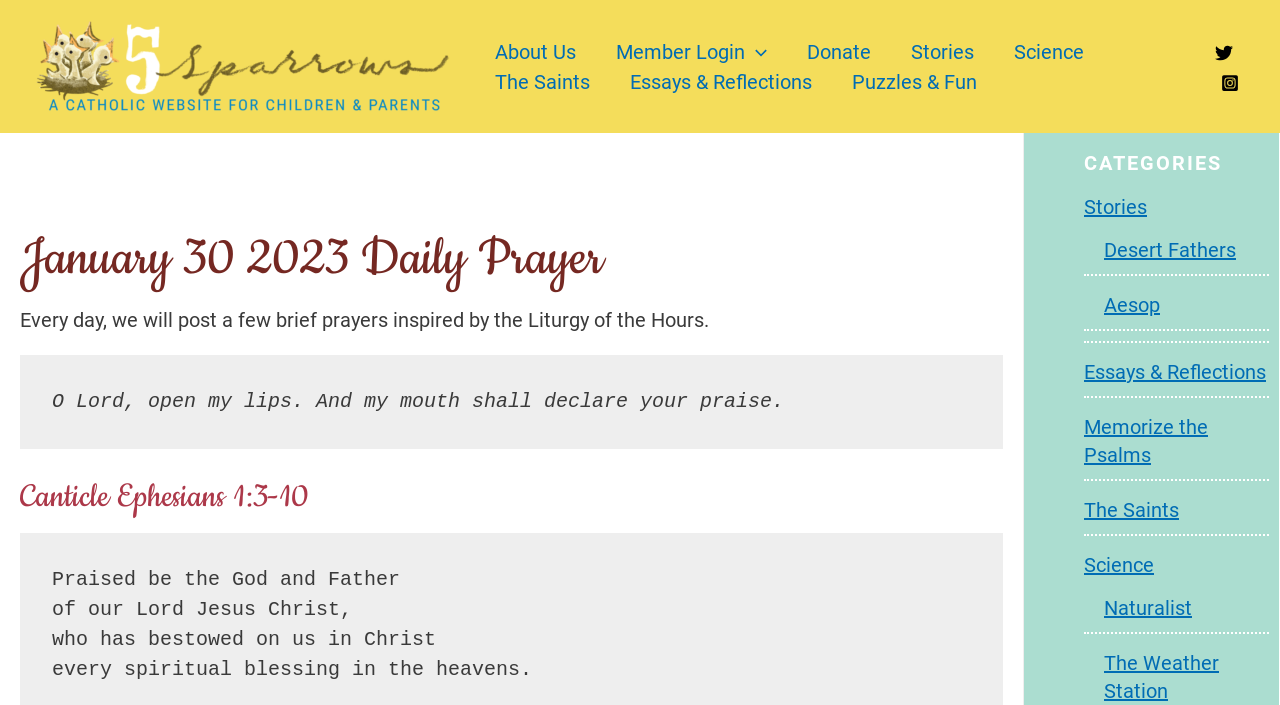Indicate the bounding box coordinates of the clickable region to achieve the following instruction: "Visit the 5Sparrows website."

[0.027, 0.075, 0.355, 0.109]